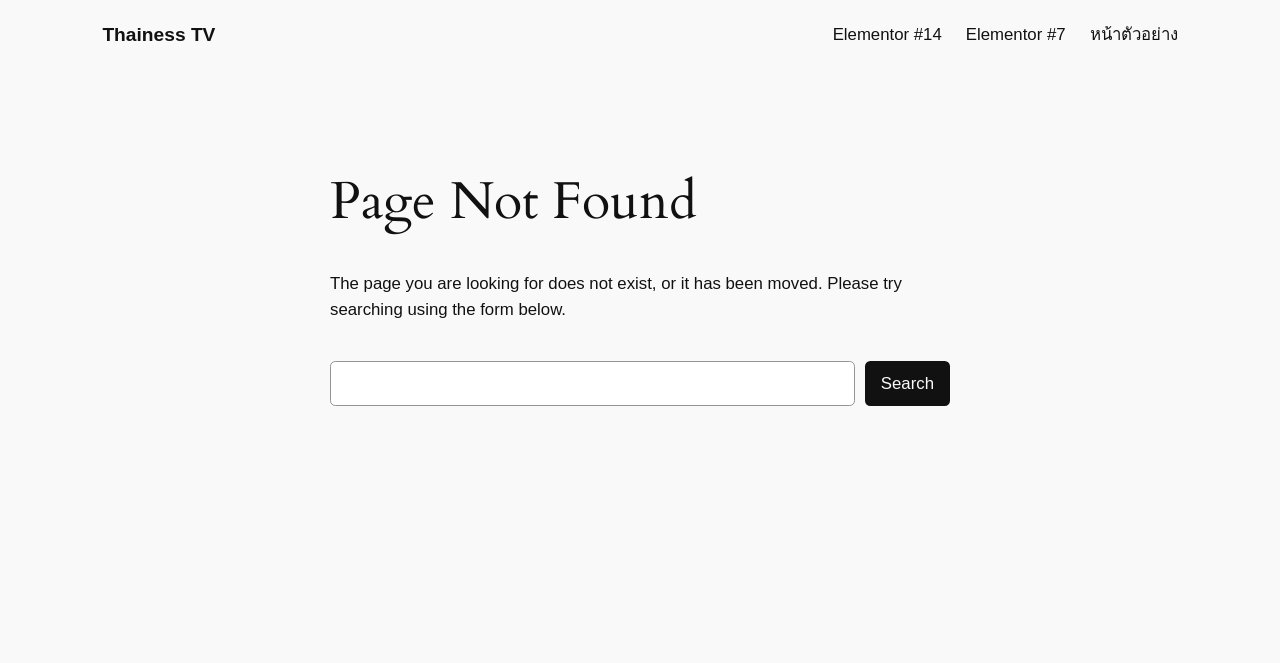Determine the bounding box for the described UI element: "Elementor #7".

[0.755, 0.033, 0.833, 0.072]